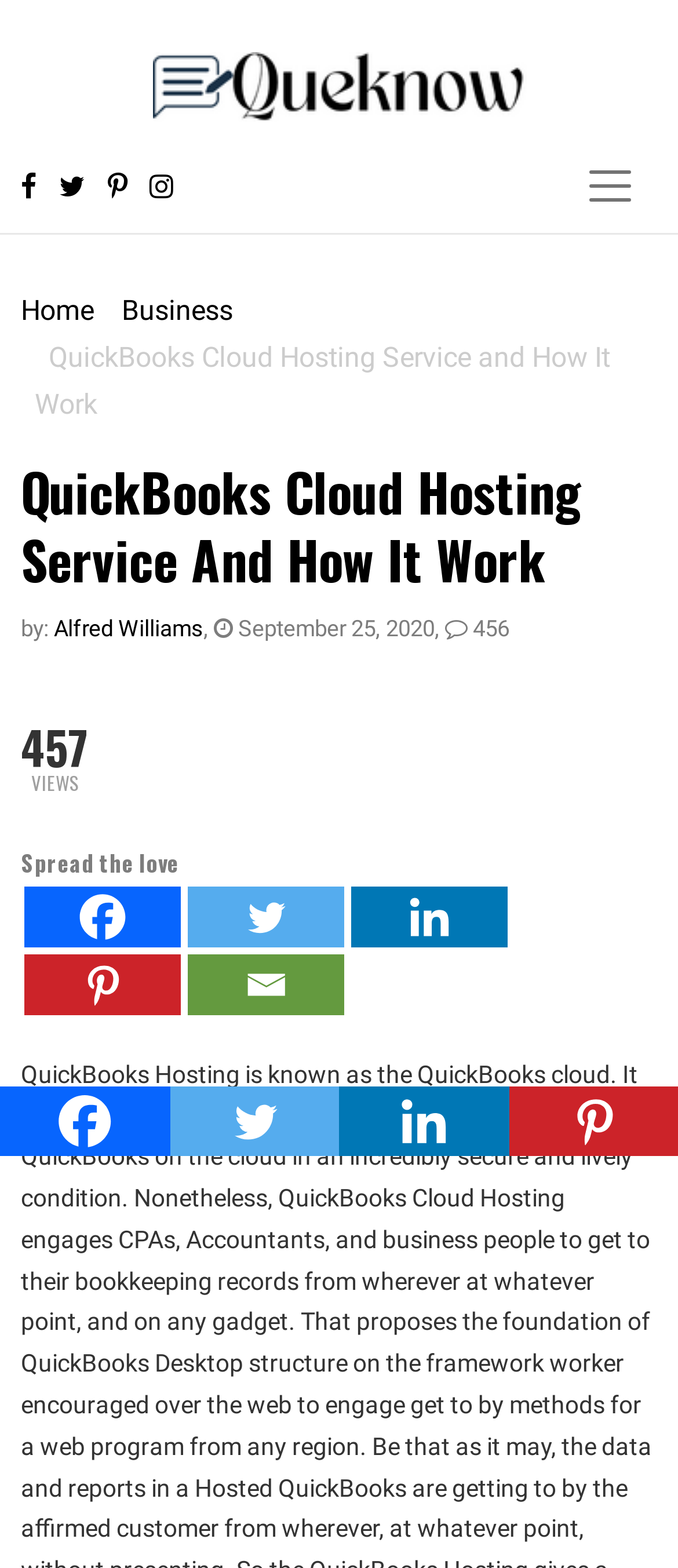Determine the bounding box coordinates for the area you should click to complete the following instruction: "Go to Home".

[0.031, 0.187, 0.138, 0.208]